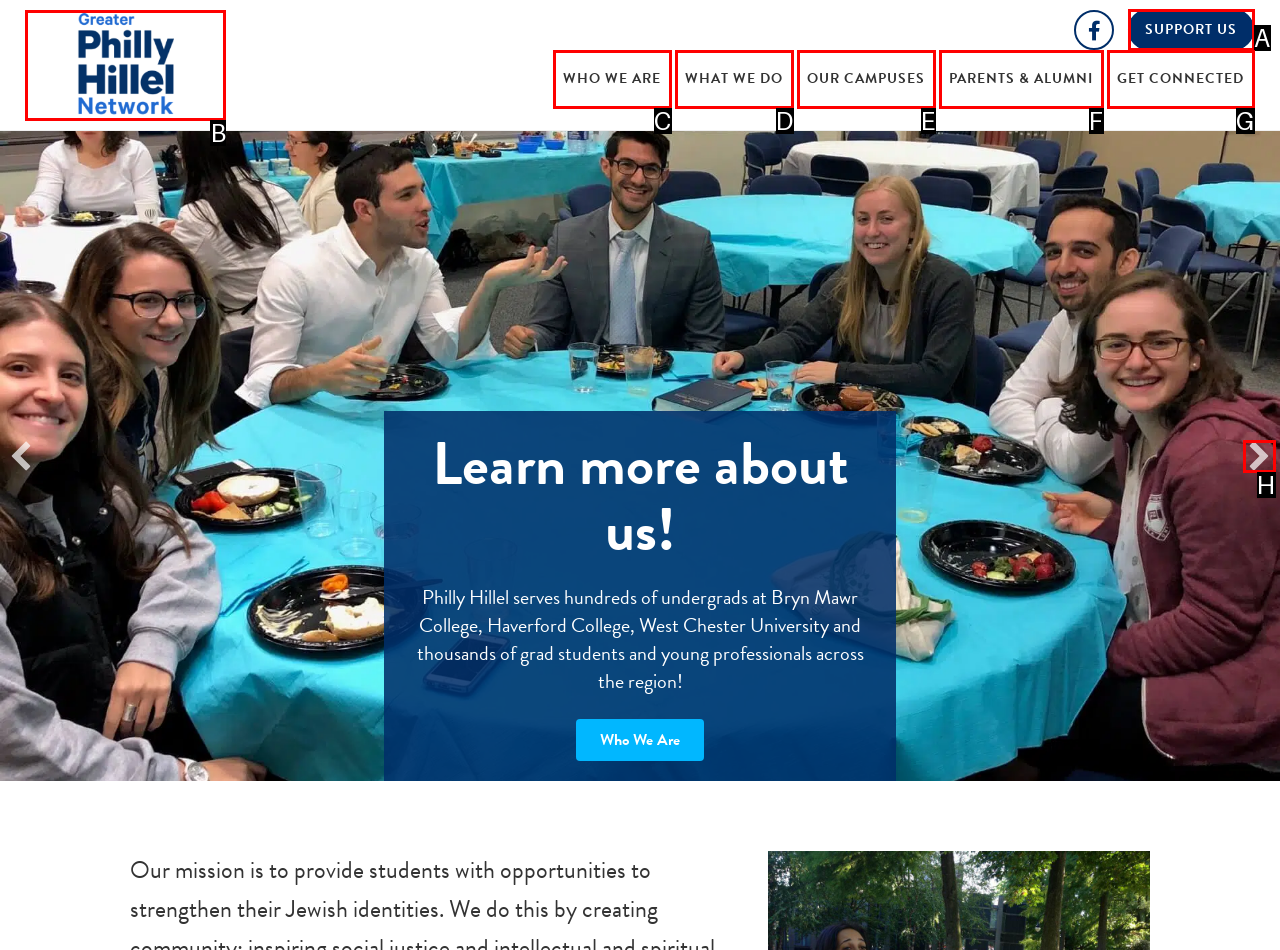Choose the HTML element that aligns with the description: Get Connected. Indicate your choice by stating the letter.

G